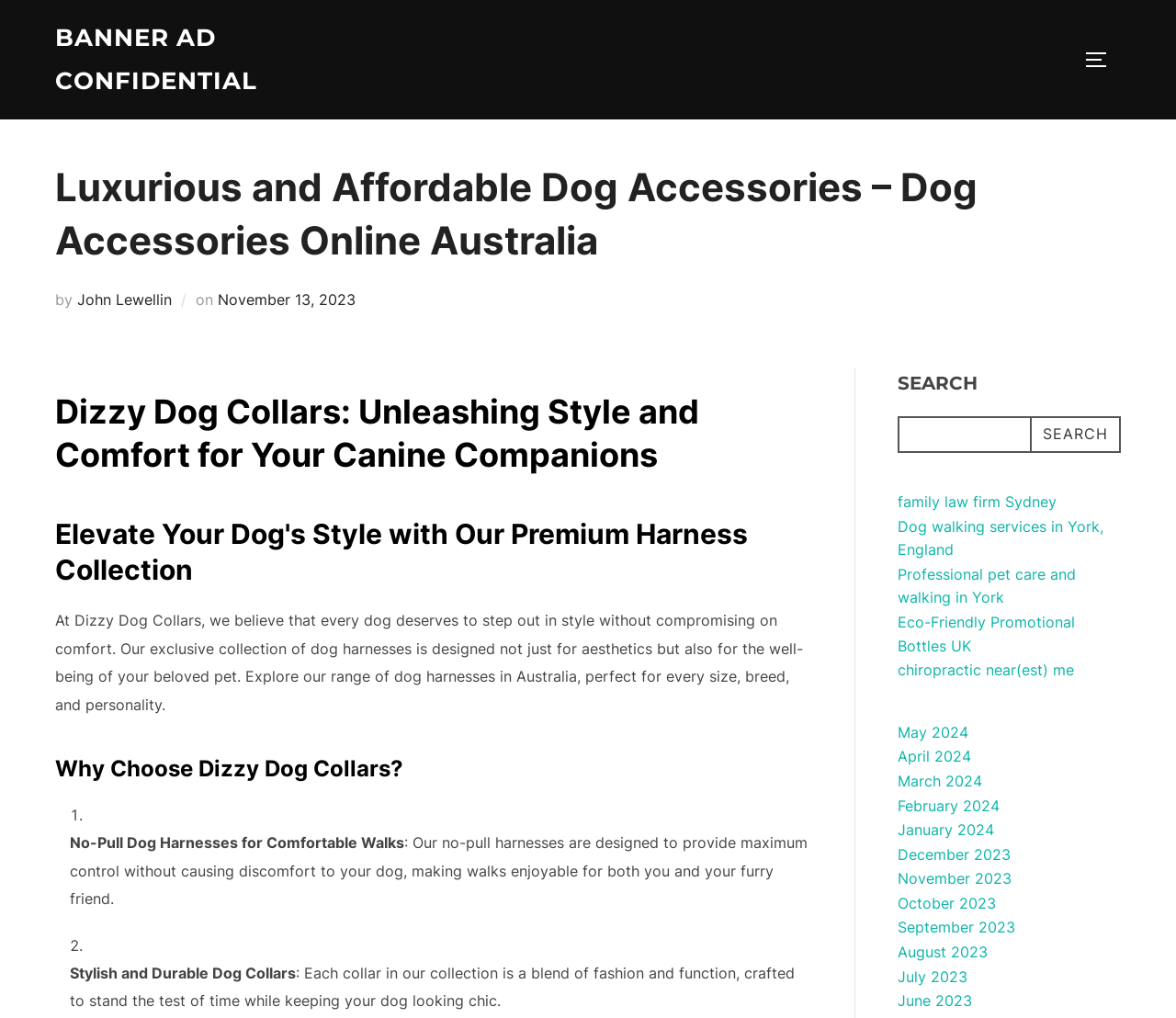Provide a one-word or one-phrase answer to the question:
What is the topic of the article?

Dog Accessories